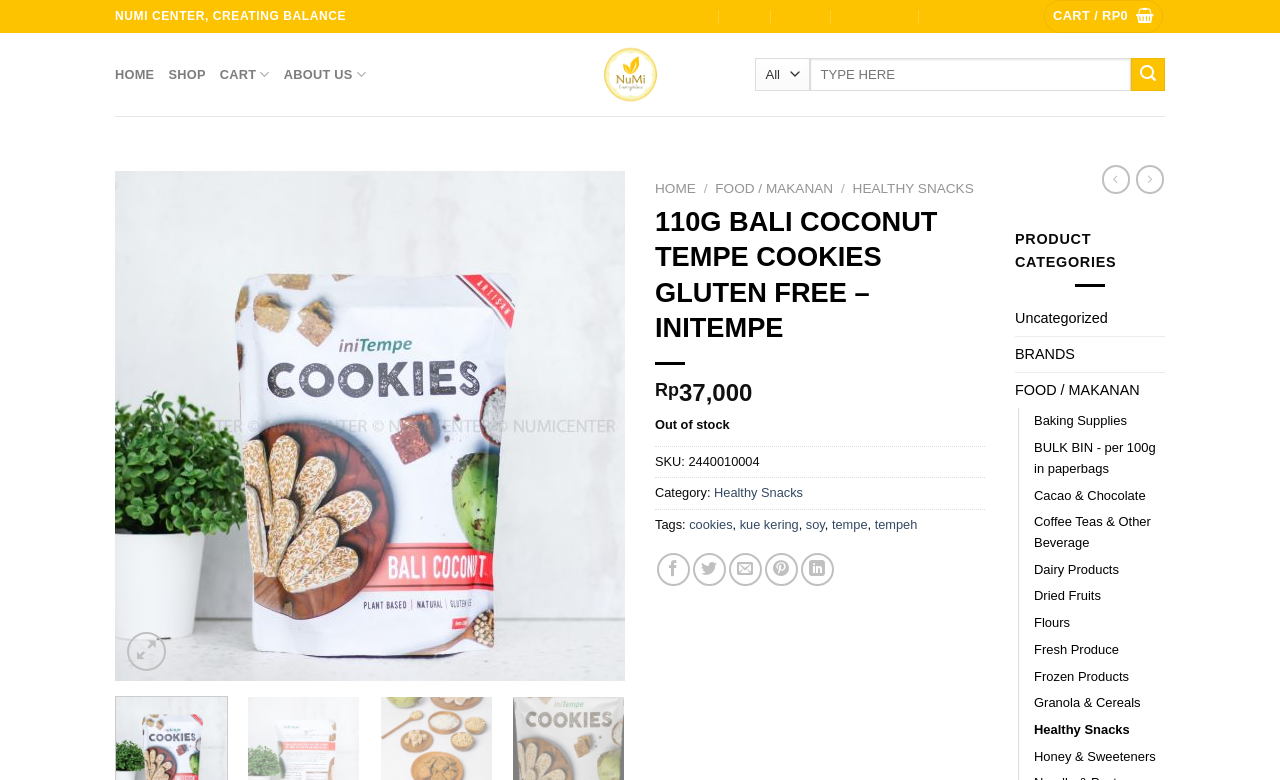Is the product in stock?
Based on the visual details in the image, please answer the question thoroughly.

I found the out of stock status by looking at the static text element with the text 'Out of stock' which indicates that the product is not available.